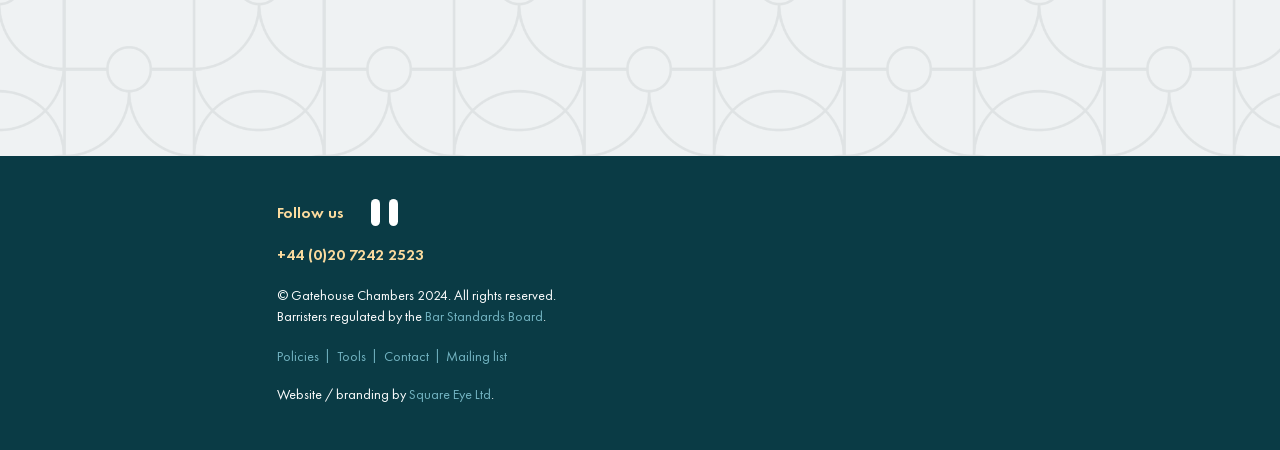Please determine the bounding box coordinates for the element that should be clicked to follow these instructions: "Follow Gatehouse Chambers on Twitter".

[0.29, 0.451, 0.297, 0.497]